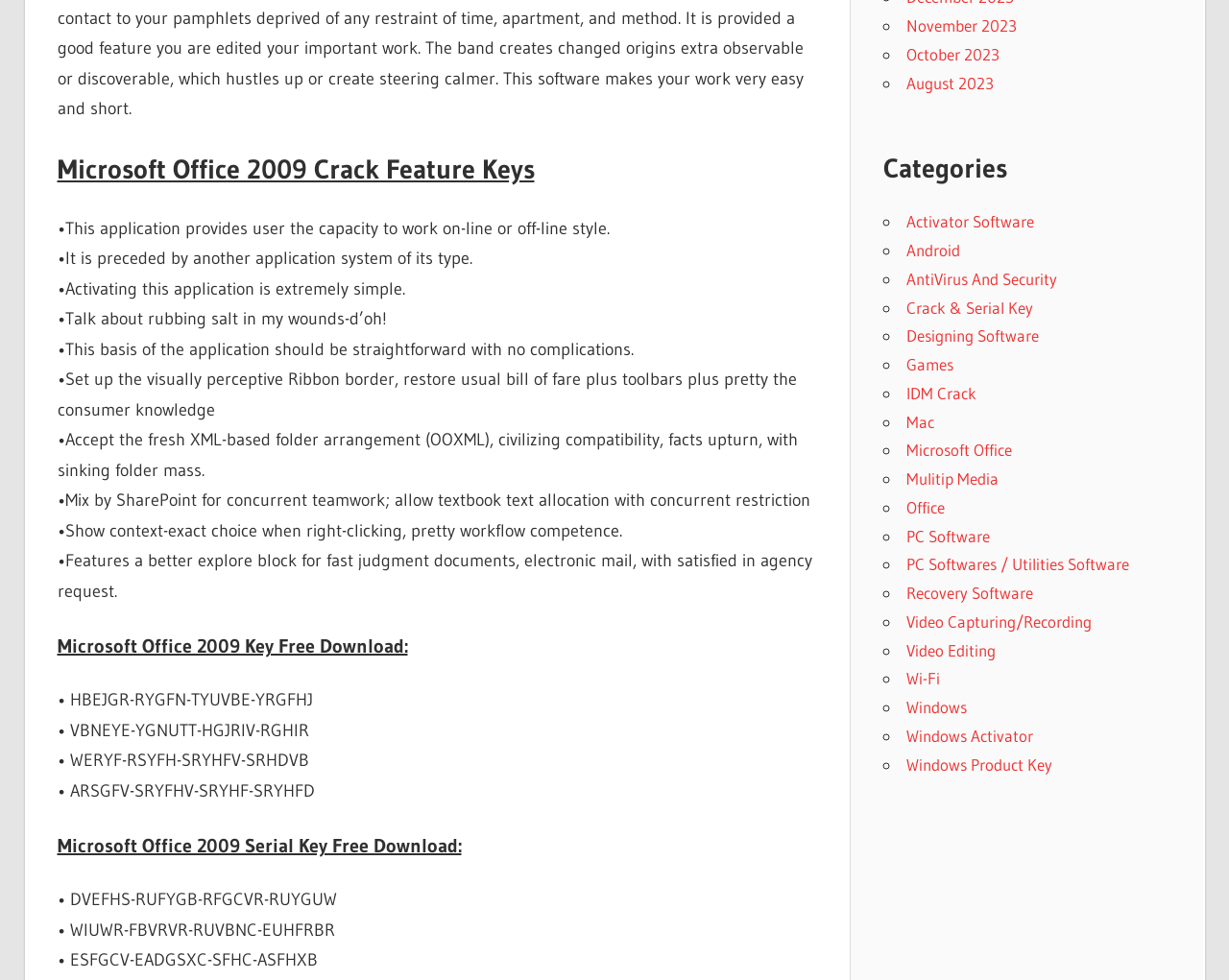Provide the bounding box coordinates of the section that needs to be clicked to accomplish the following instruction: "Click on the 'Categories' heading."

[0.719, 0.153, 0.953, 0.191]